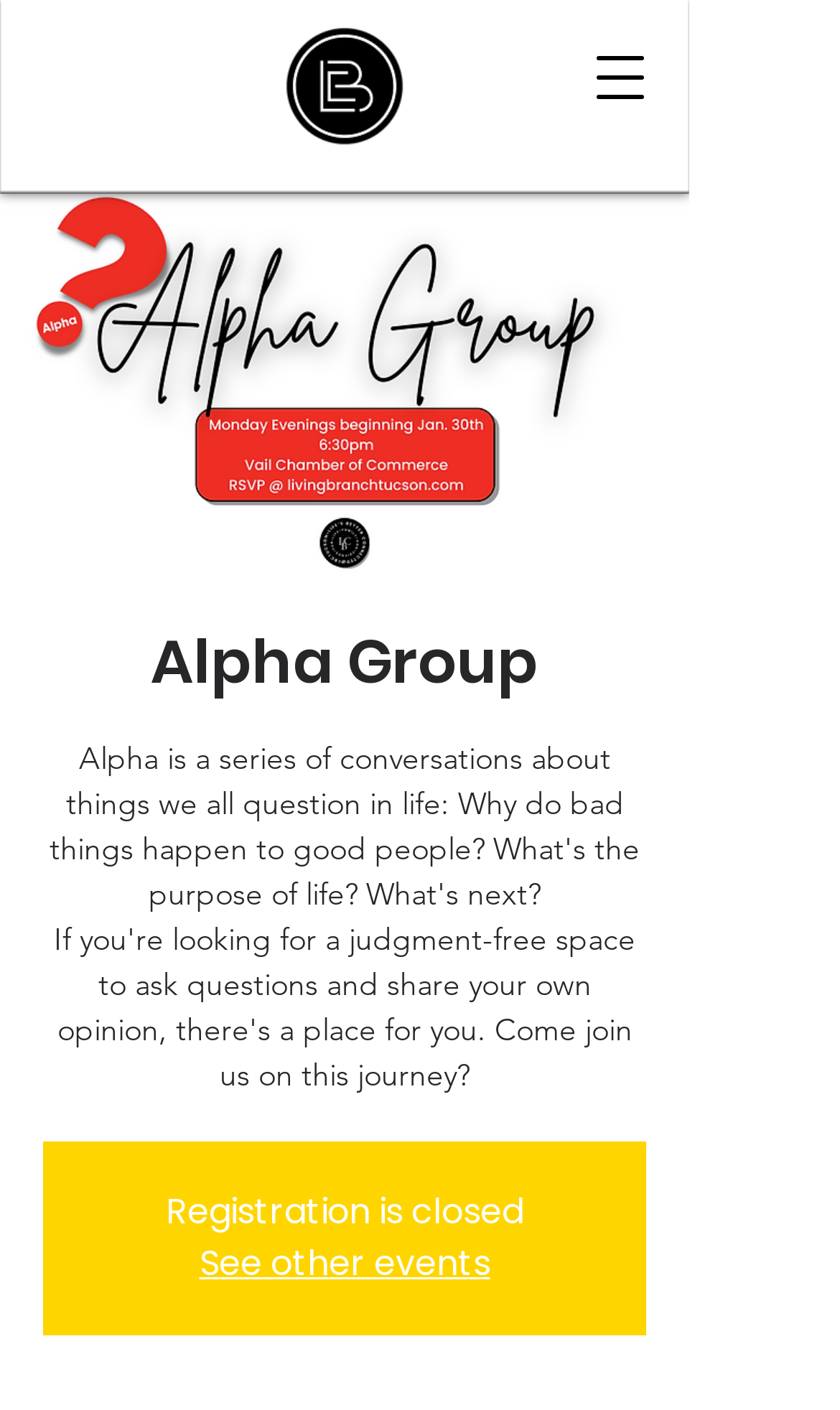Give a one-word or one-phrase response to the question:
What is the name of the group?

Alpha Group